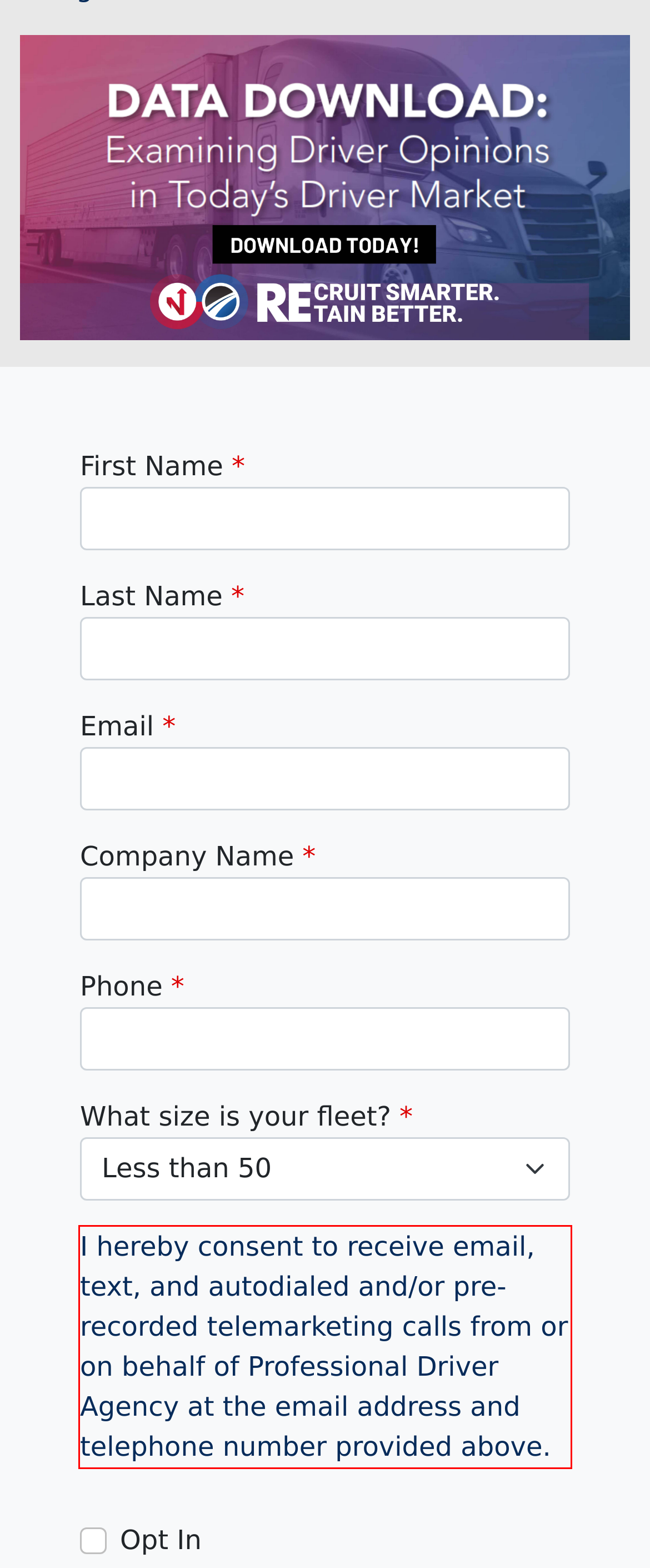From the given screenshot of a webpage, identify the red bounding box and extract the text content within it.

I hereby consent to receive email, text, and autodialed and/or pre-recorded telemarketing calls from or on behalf of Professional Driver Agency at the email address and telephone number provided above.